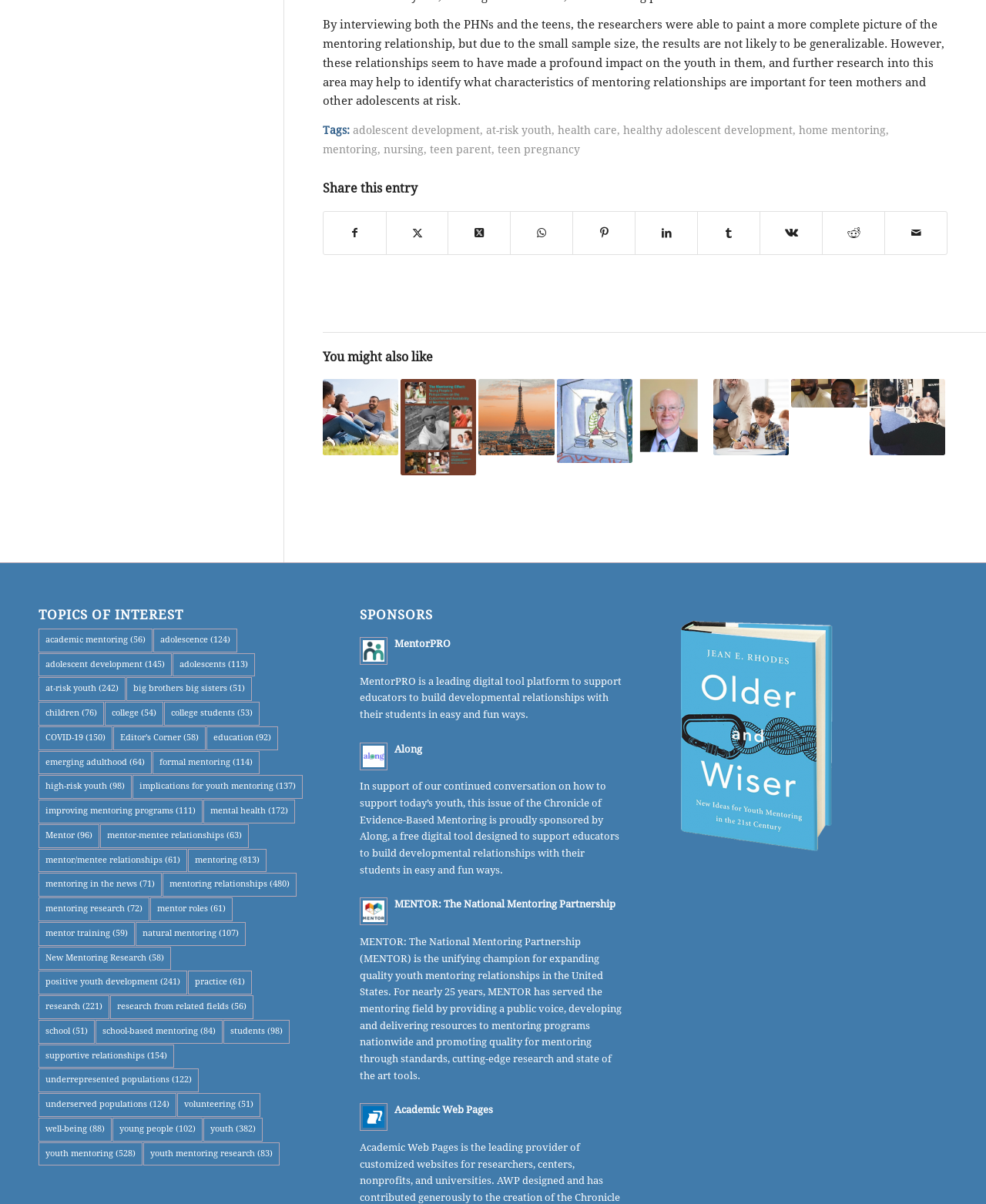Please provide the bounding box coordinates for the element that needs to be clicked to perform the instruction: "Learn about the implications for youth mentoring". The coordinates must consist of four float numbers between 0 and 1, formatted as [left, top, right, bottom].

[0.134, 0.644, 0.307, 0.664]